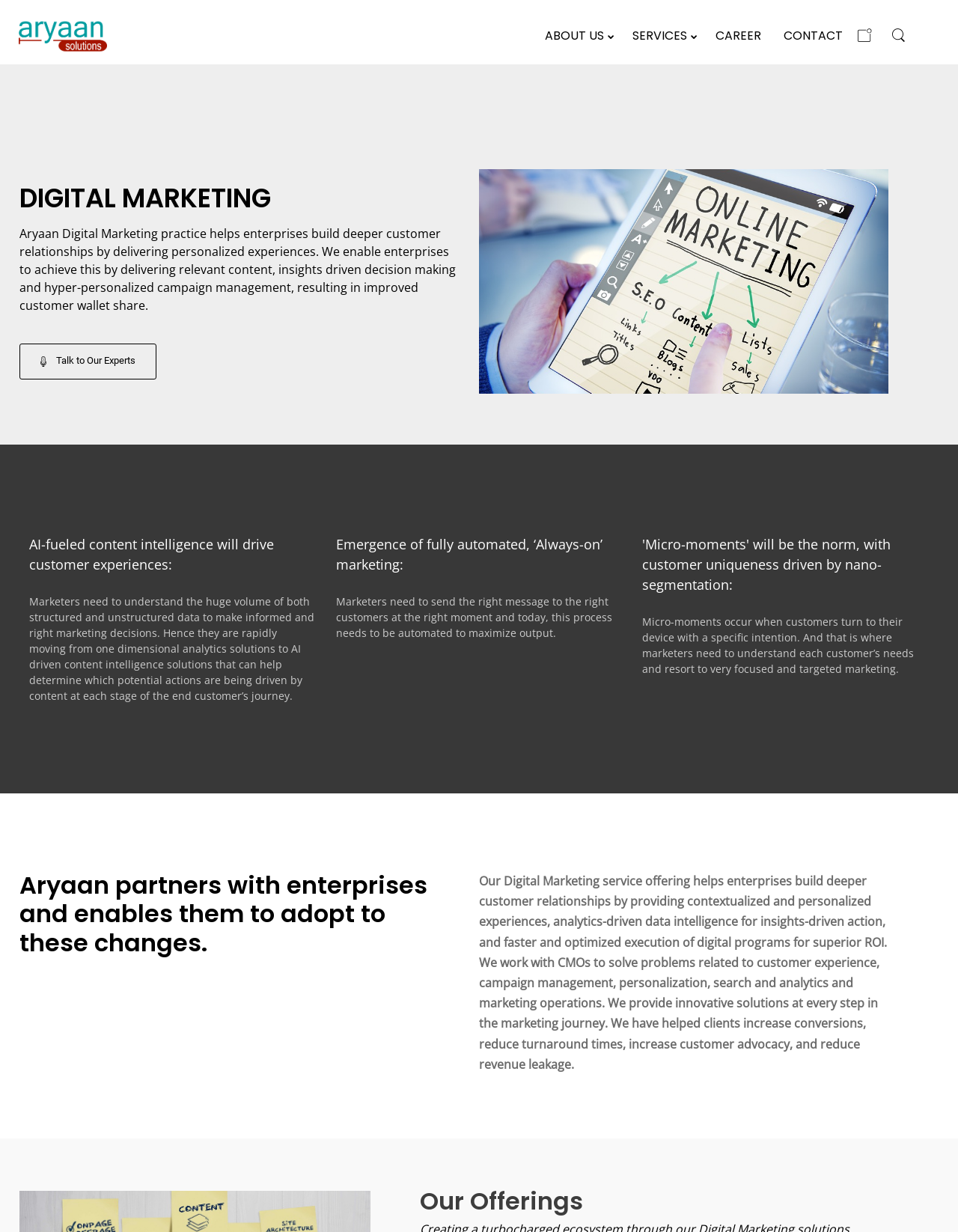Can you show the bounding box coordinates of the region to click on to complete the task described in the instruction: "Talk to Our Experts"?

[0.02, 0.279, 0.163, 0.308]